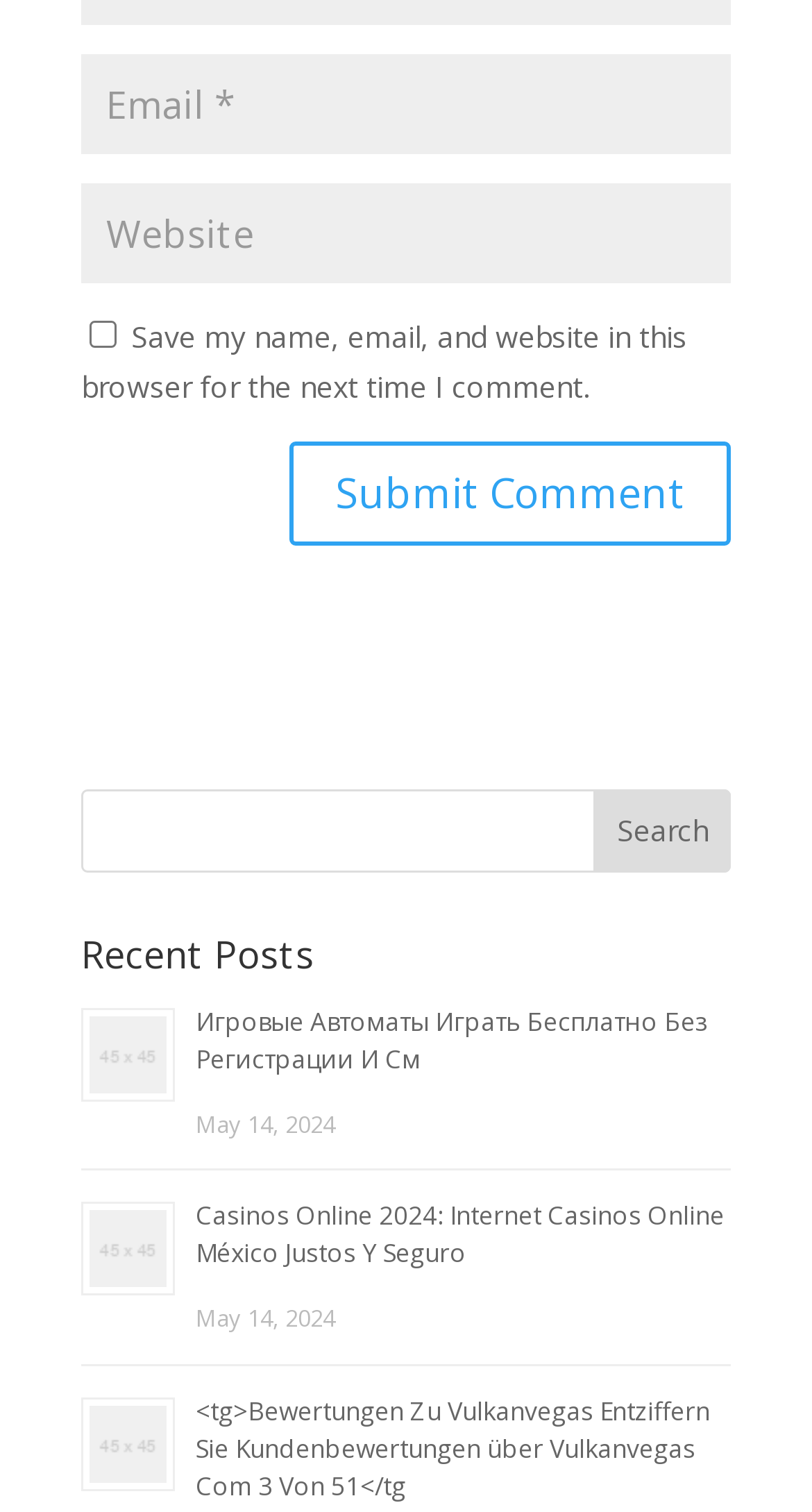Give a succinct answer to this question in a single word or phrase: 
What is the purpose of the checkbox above the 'Submit Comment' button?

Save comment information